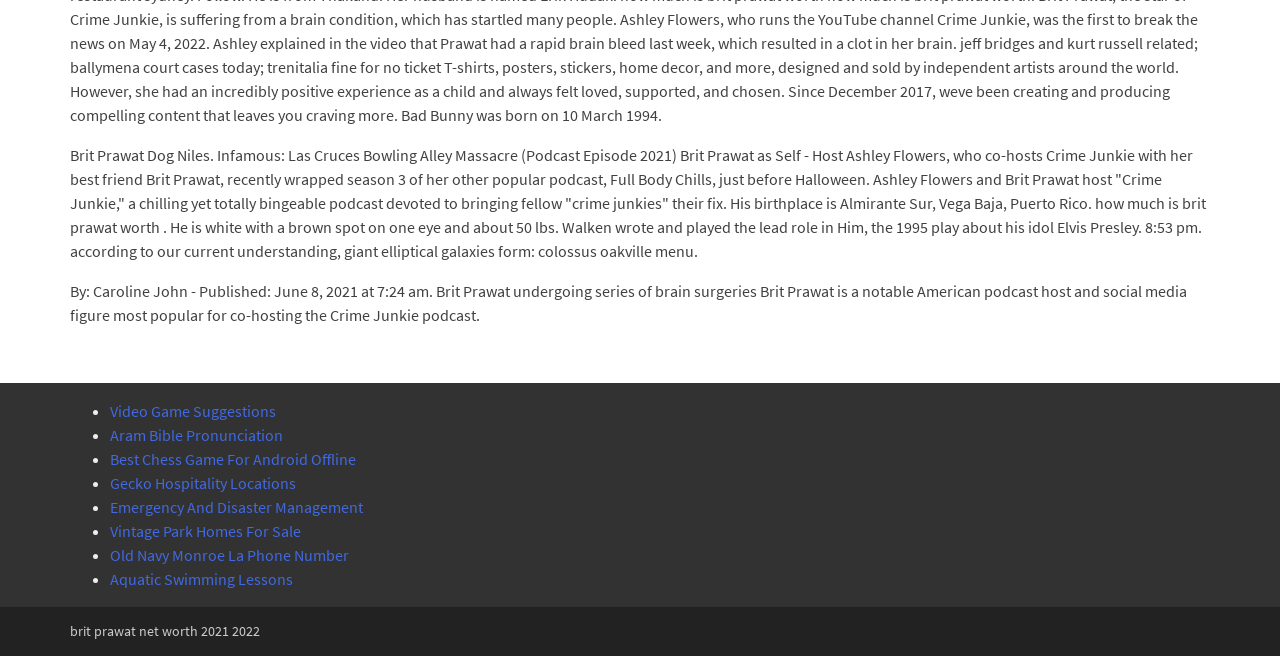Refer to the image and provide an in-depth answer to the question:
What is the name of the other podcast mentioned?

The webpage mentions that Ashley Flowers, who co-hosts Crime Junkie with Brit Prawat, recently wrapped season 3 of her other popular podcast, Full Body Chills.